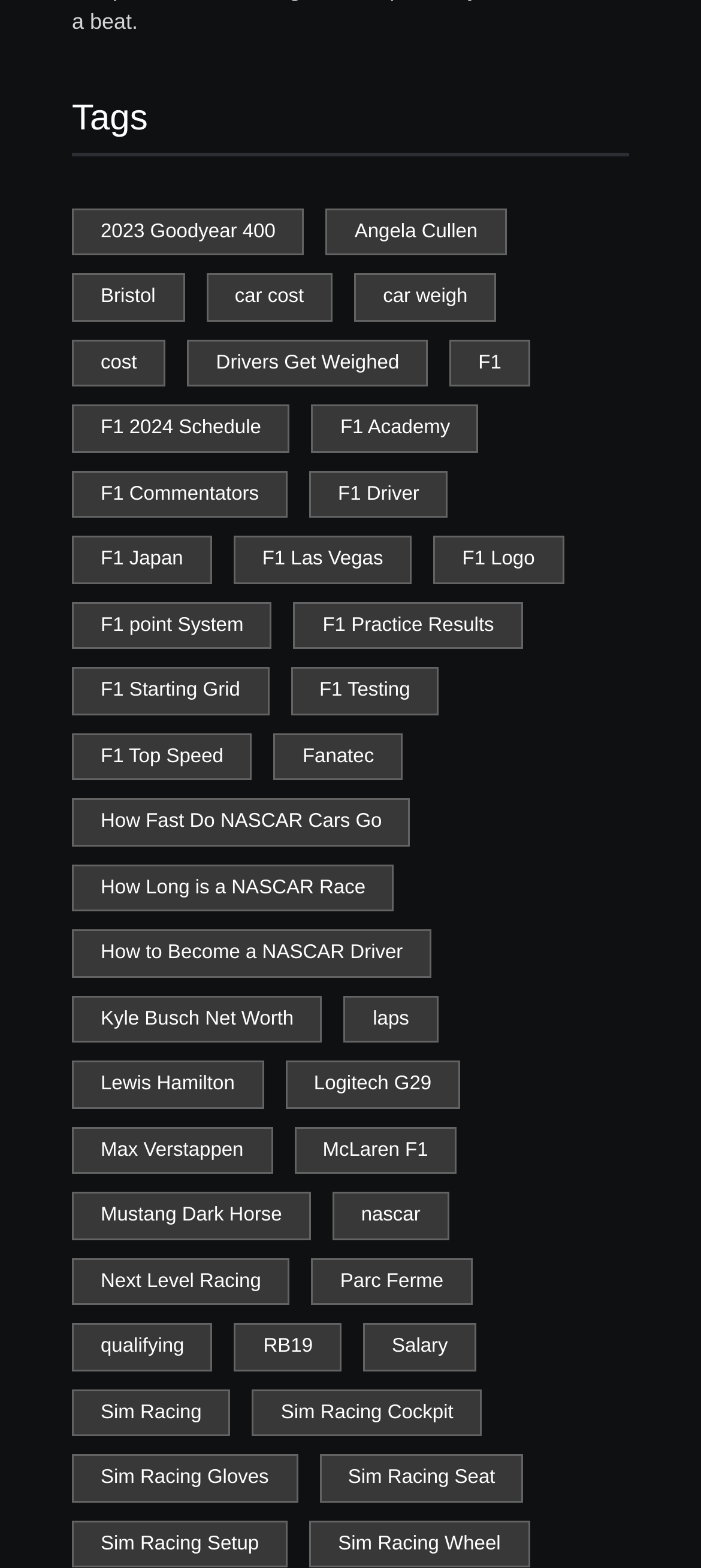Locate the bounding box coordinates of the UI element described by: "F1". The bounding box coordinates should consist of four float numbers between 0 and 1, i.e., [left, top, right, bottom].

[0.641, 0.216, 0.756, 0.247]